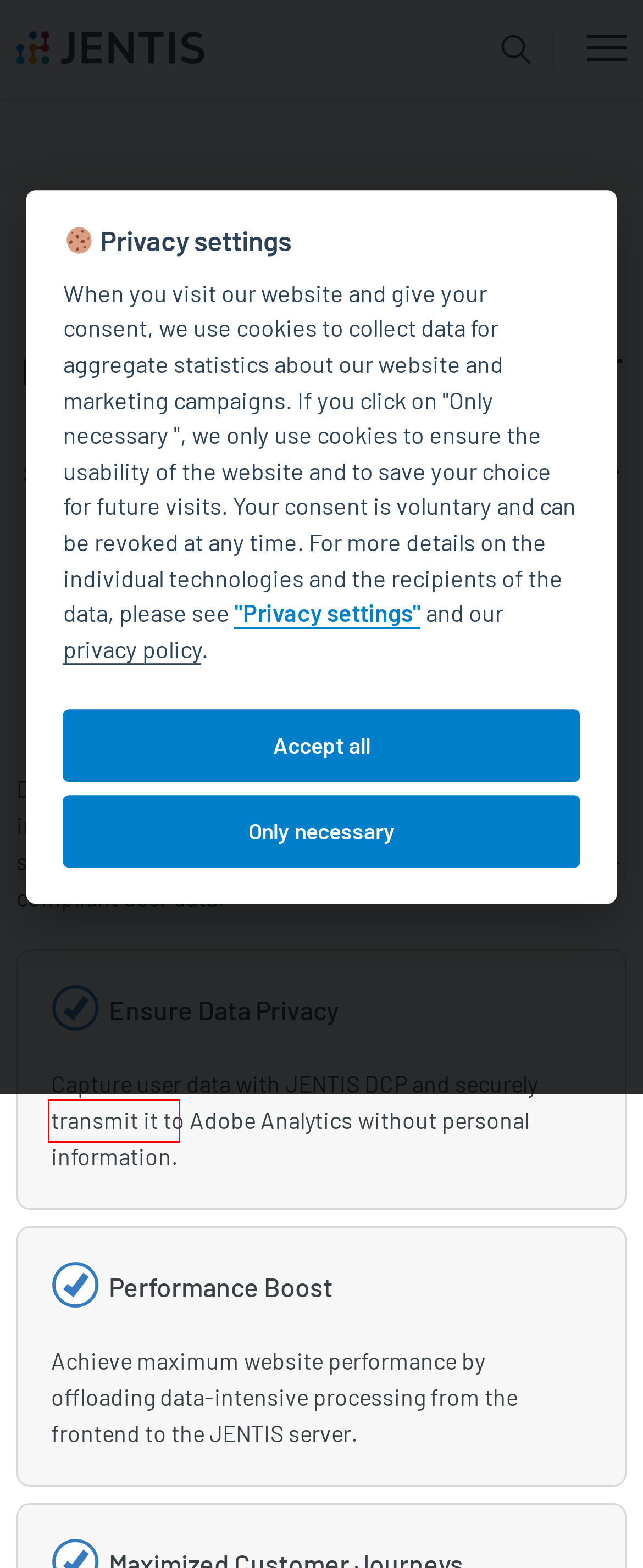After examining the screenshot of a webpage with a red bounding box, choose the most accurate webpage description that corresponds to the new page after clicking the element inside the red box. Here are the candidates:
A. JENTIS News & Stories
B. About us - JENTIS
C. Essential Mode – JENTIS
D. JENTIS - All connectors at a glance
E. Join us in building the future of website data - JENTIS GmbH
F. Advanced ID-Pooling - JENTIS
G. Server-Side Adobe Analytics mit JENTIS
H. JENTIS Synthetic User

B